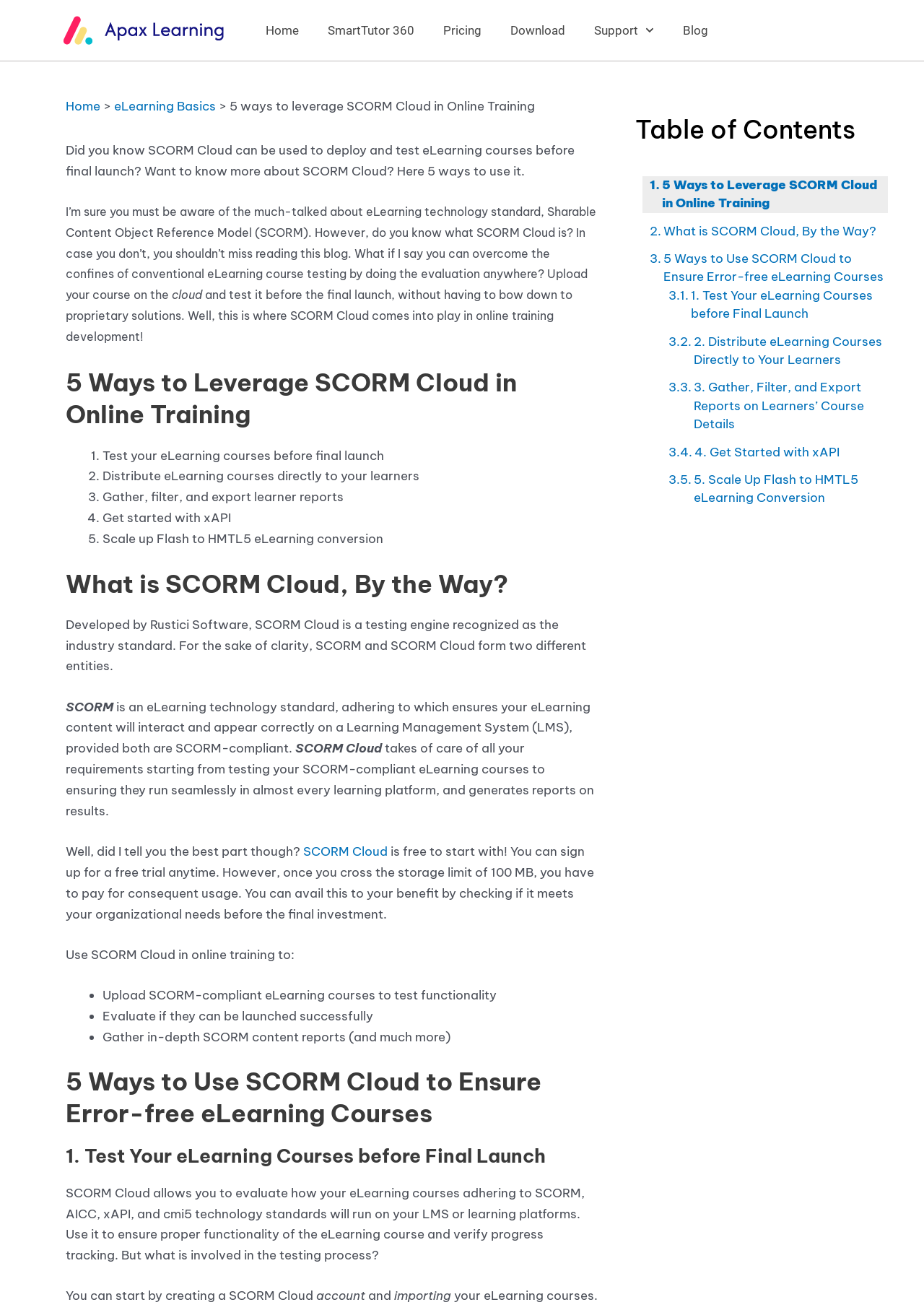Detail the various sections and features of the webpage.

This webpage is about leveraging SCORM Cloud in online training, specifically highlighting 5 ways to use it. At the top, there is a navigation menu with links to "Home", "SmartTutor 360", "Pricing", "Download", and "Support". Below the navigation menu, there is a breadcrumb navigation with links to "Home" and "eLearning Basics".

The main content of the page is divided into sections, each with a heading. The first section introduces SCORM Cloud and its benefits, followed by a section that explains what SCORM Cloud is and how it differs from SCORM. The next section lists 5 ways to leverage SCORM Cloud in online training, including testing eLearning courses before final launch, distributing courses directly to learners, gathering and exporting learner reports, getting started with xAPI, and scaling up Flash to HTML5 eLearning conversion.

Each of these 5 ways is explained in more detail in subsequent sections, with headings and bullet points. The page also includes a table of contents on the right side, which links to each of the 5 ways to use SCORM Cloud.

Throughout the page, there are several links to other resources, including a link to sign up for a free trial of SCORM Cloud. The page also includes some images, including a menu toggle icon and a logo. Overall, the page is well-organized and easy to navigate, with clear headings and concise text.